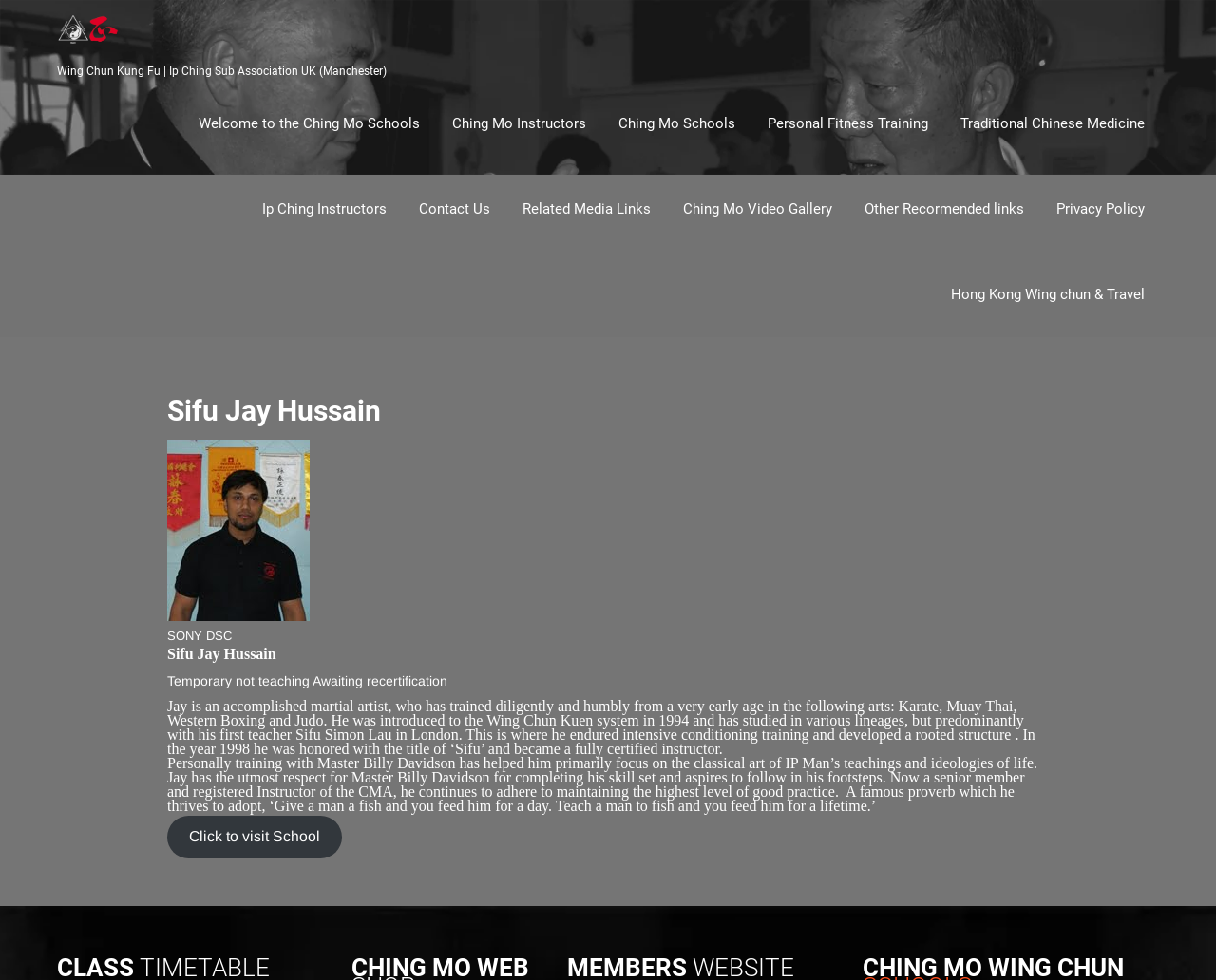What is the proverb that Sifu Jay Hussain thrives to adopt?
Using the image as a reference, answer with just one word or a short phrase.

Give a man a fish and you feed him for a day. Teach a man to fish and you feed him for a lifetime.